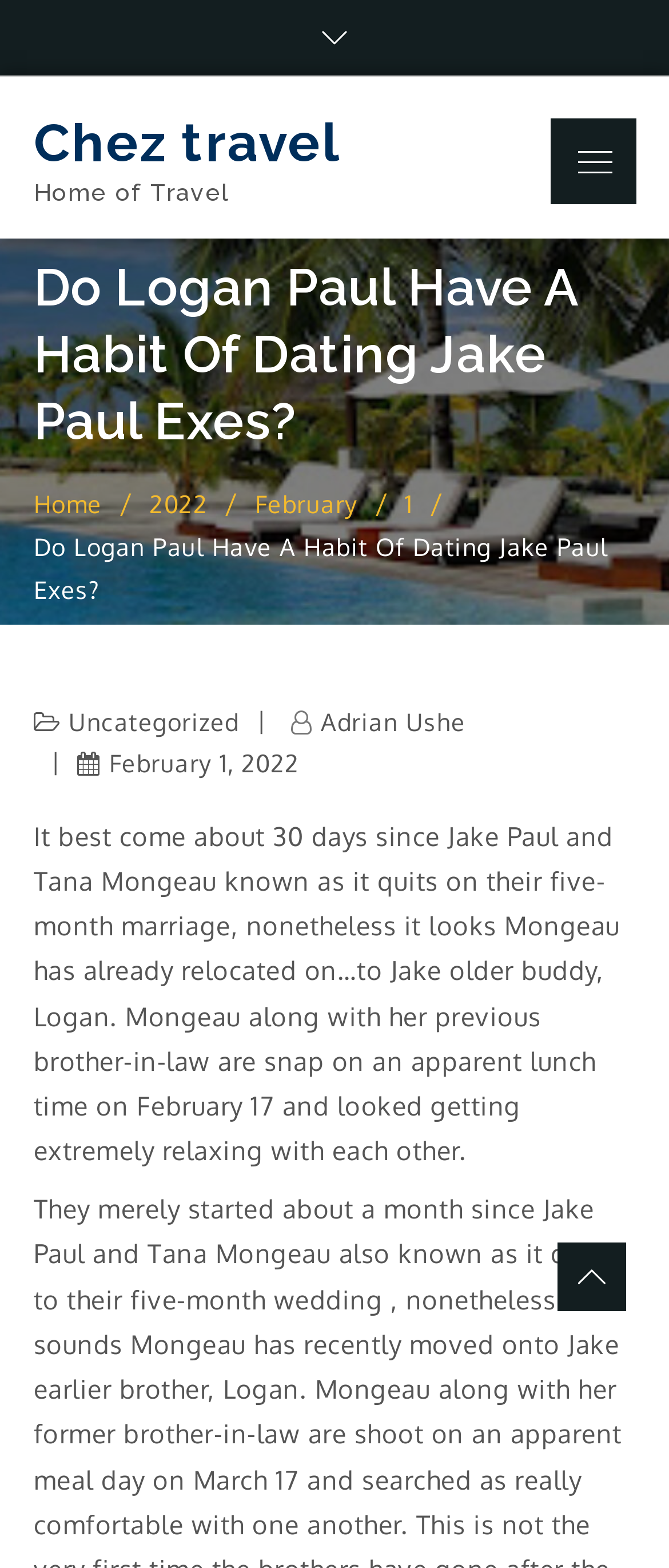Please mark the bounding box coordinates of the area that should be clicked to carry out the instruction: "Click on the 'Menu' button".

[0.822, 0.076, 0.95, 0.13]